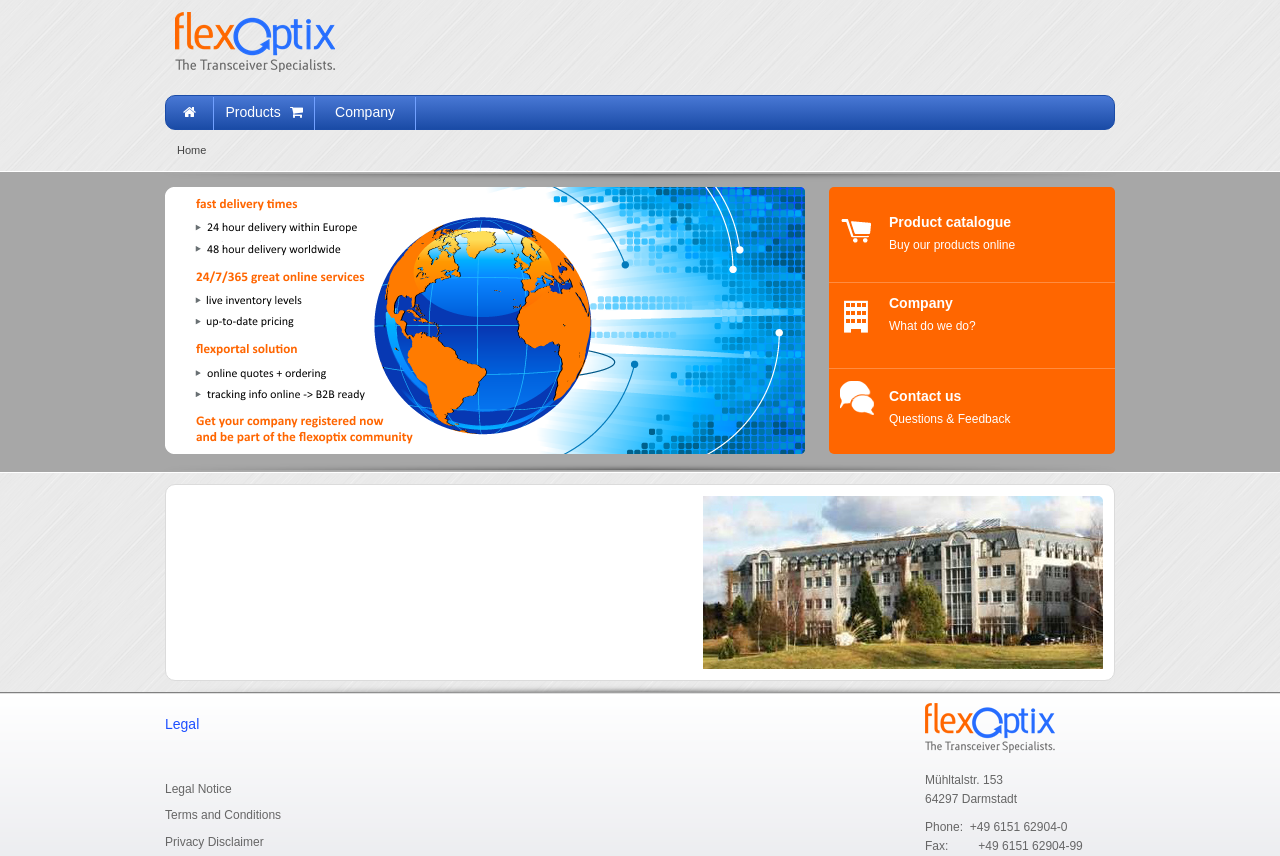Locate the bounding box coordinates of the segment that needs to be clicked to meet this instruction: "View the product catalogue".

[0.648, 0.243, 0.871, 0.329]